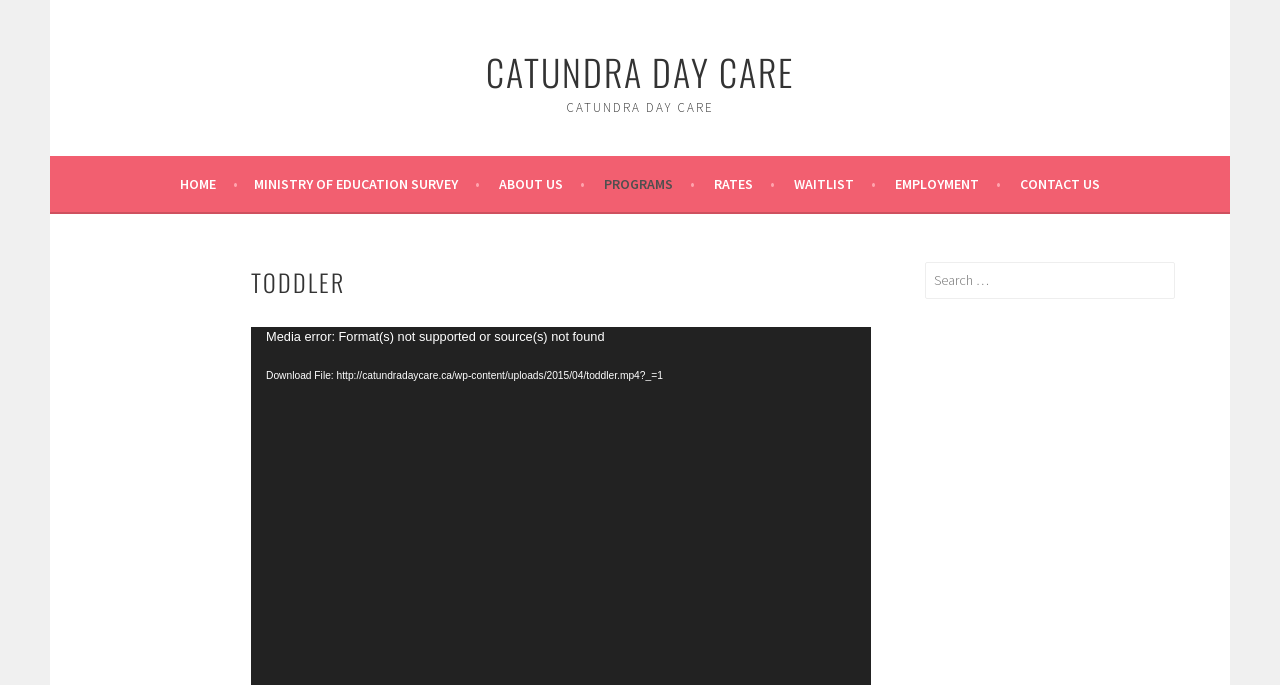Answer briefly with one word or phrase:
What is the age group of the program?

Toddler